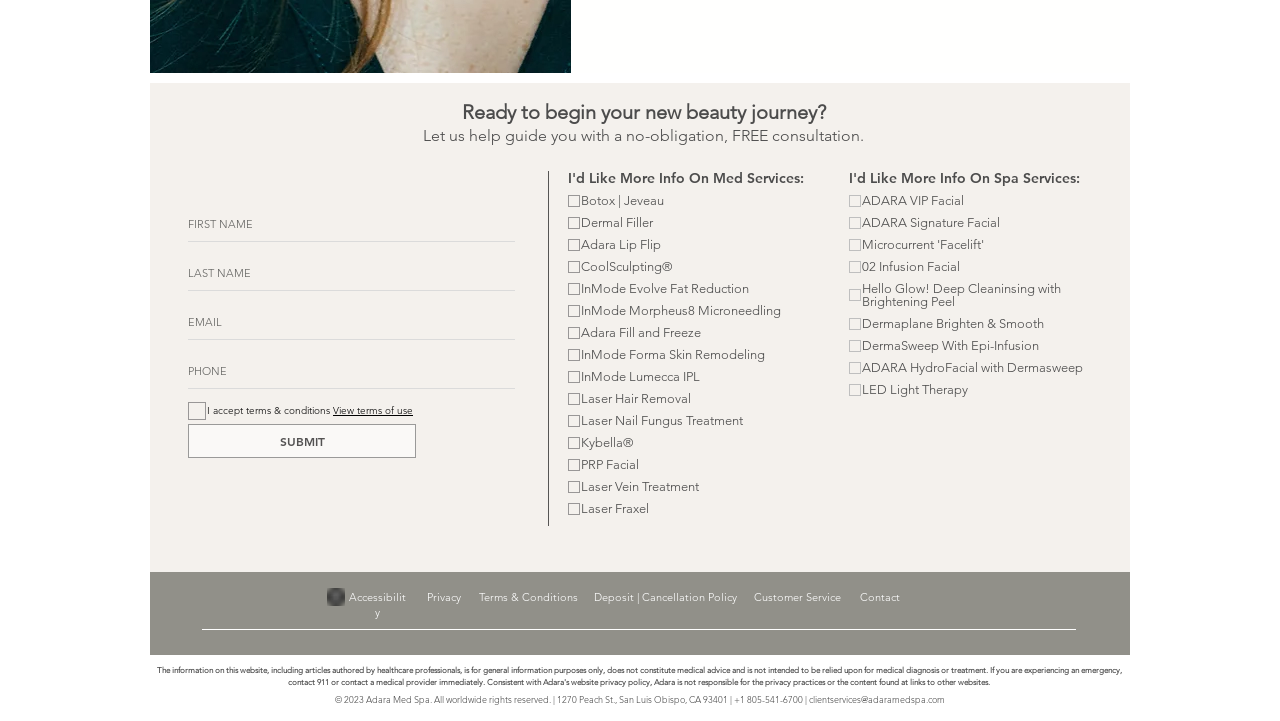Locate the bounding box coordinates of the clickable region to complete the following instruction: "Contact investor relations."

None